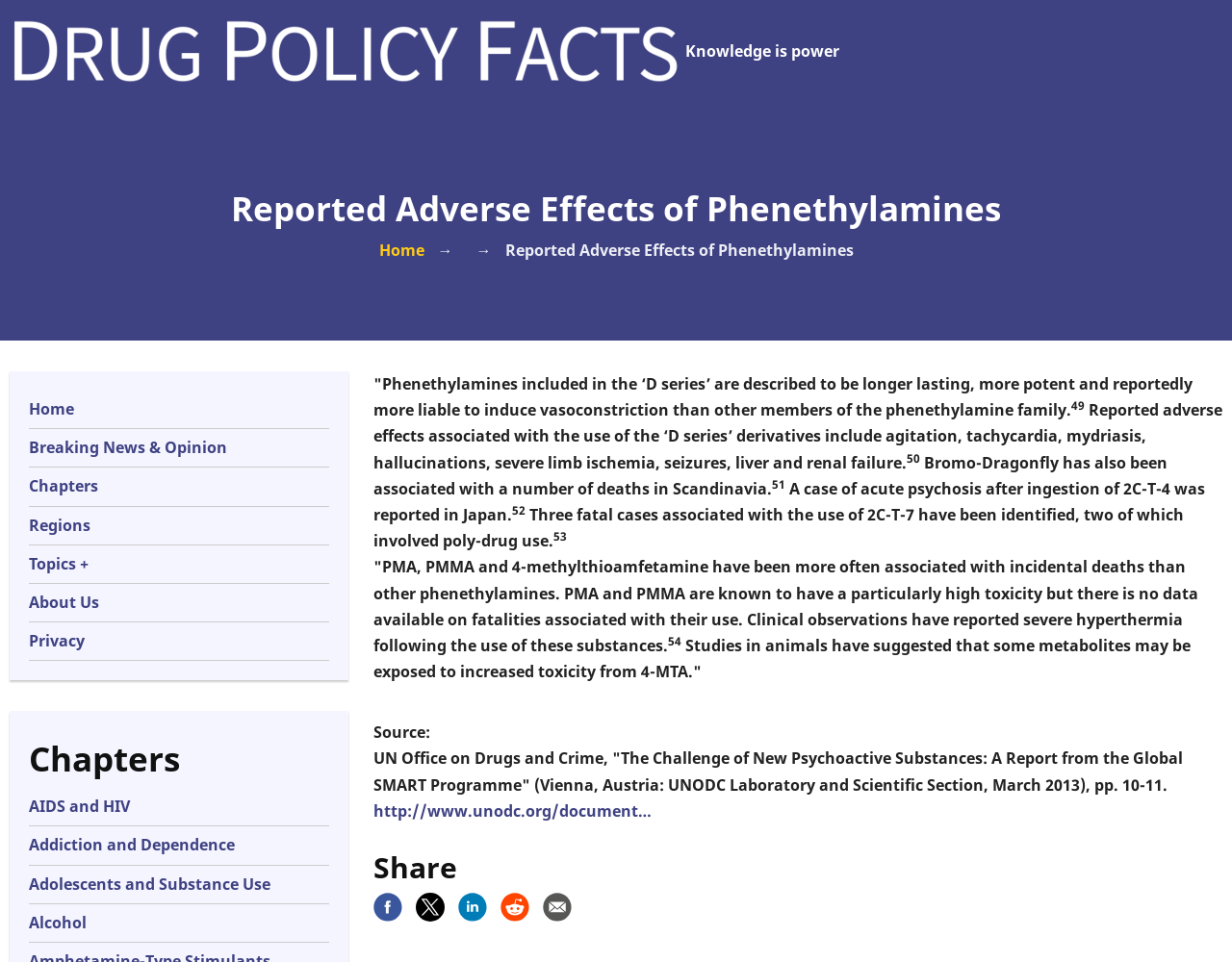How many share buttons are available?
Refer to the image and give a detailed answer to the query.

On the webpage, there are five share buttons available, which are Facebook, X, Linkedin, Reddit, and Share by Email. These buttons are located at the bottom of the webpage, allowing users to share the content with others.